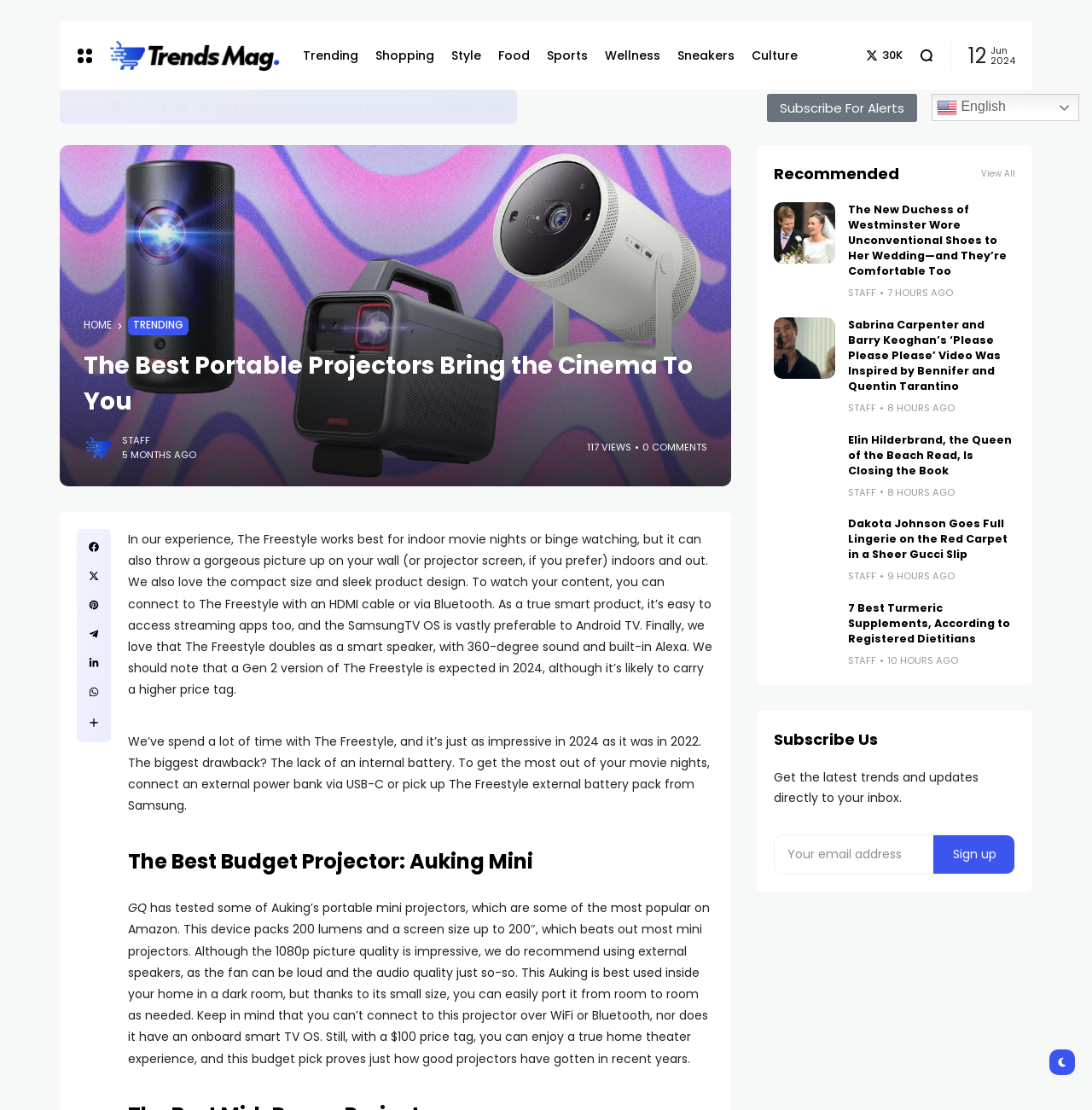How many lumens does the Auking Mini projector have?
Using the image, give a concise answer in the form of a single word or short phrase.

200 lumens